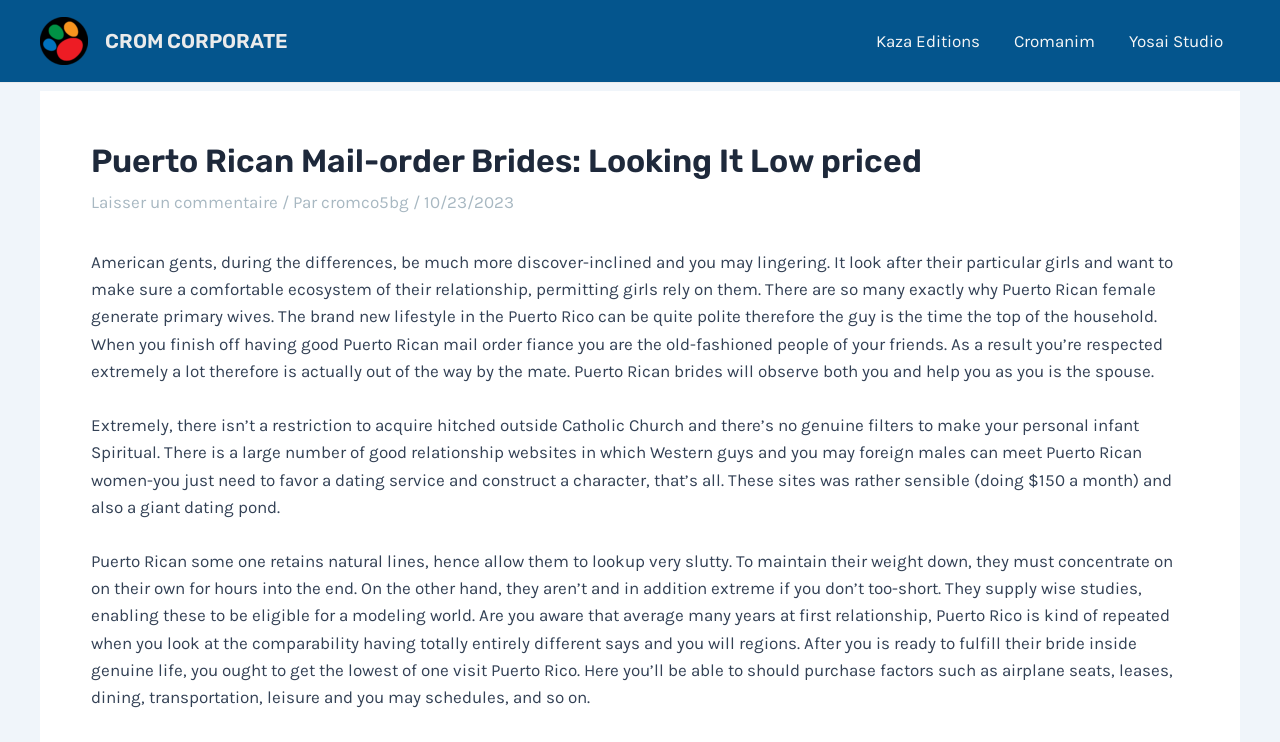Highlight the bounding box of the UI element that corresponds to this description: "cromco5bg".

[0.251, 0.259, 0.323, 0.286]